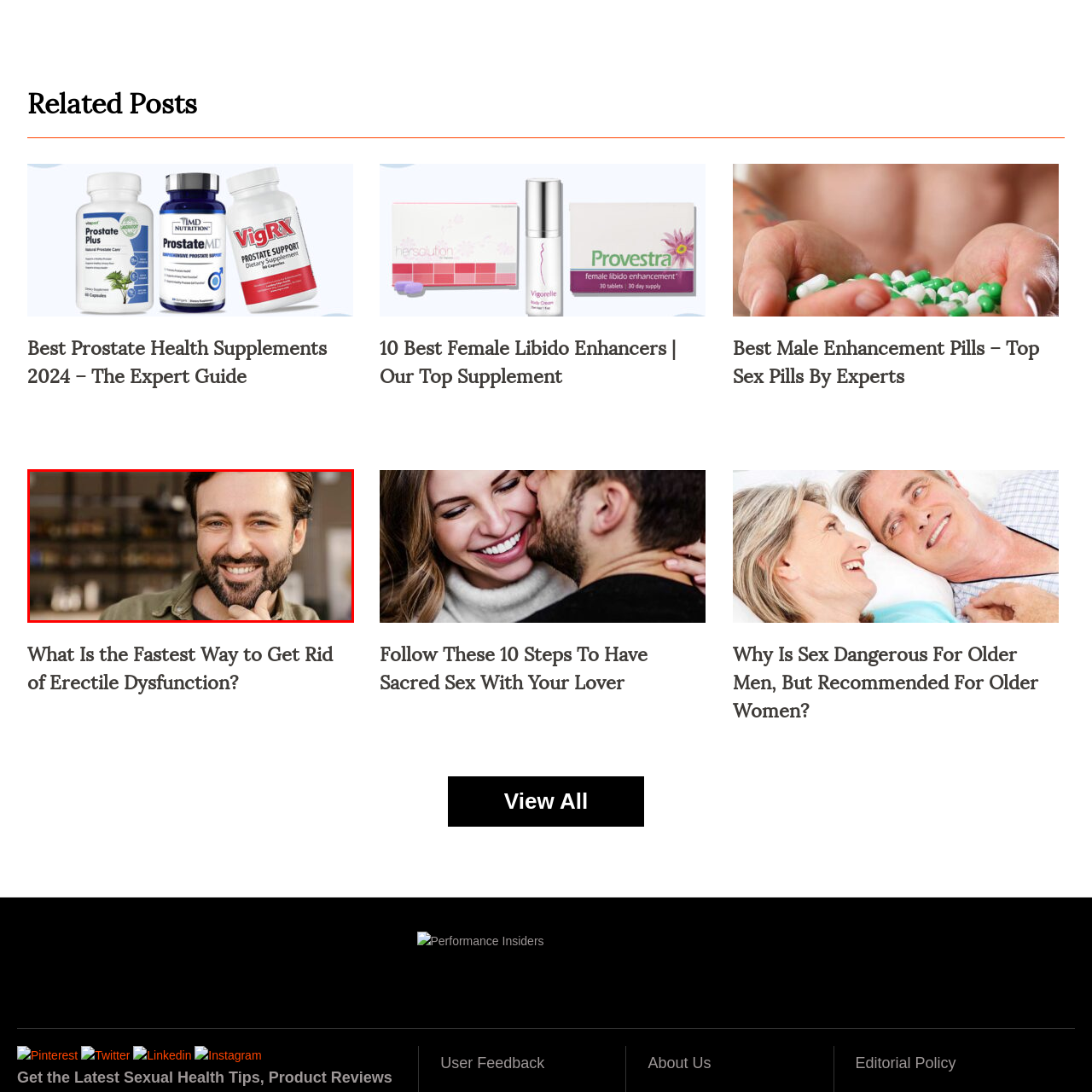Carefully inspect the area of the image highlighted by the red box and deliver a detailed response to the question below, based on your observations: Is the image related to a health topic?

The image is associated with a blog post titled 'What Is the Fastest Way to Get Rid of Erectile Dysfunction?', which clearly indicates that the image is related to a health topic, specifically exploring solutions for erectile dysfunction.